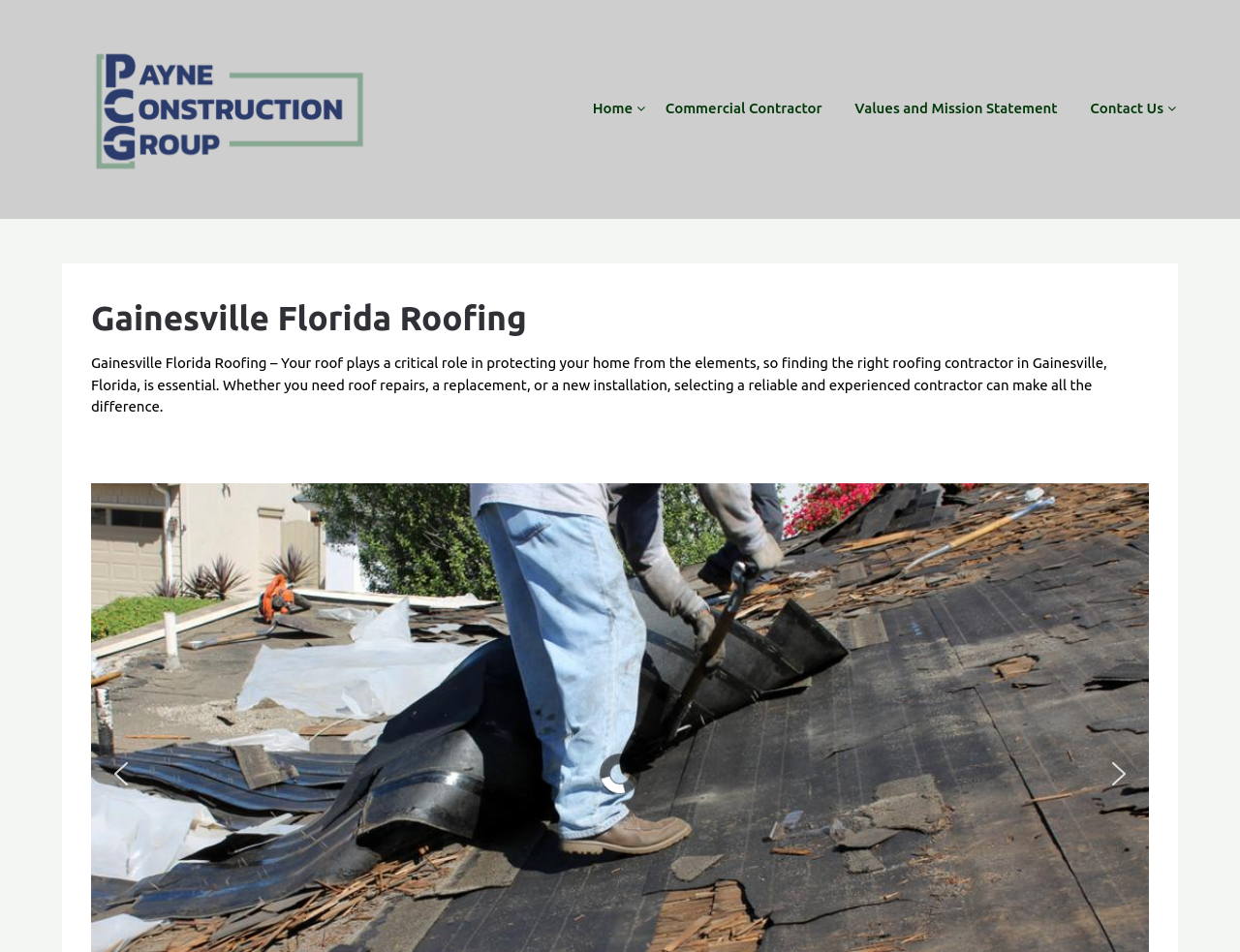What is the purpose of the roof?
Examine the image and provide an in-depth answer to the question.

According to the text on the webpage, 'Your roof plays a critical role in protecting your home from the elements...', which implies that the purpose of the roof is to protect the home from elements.